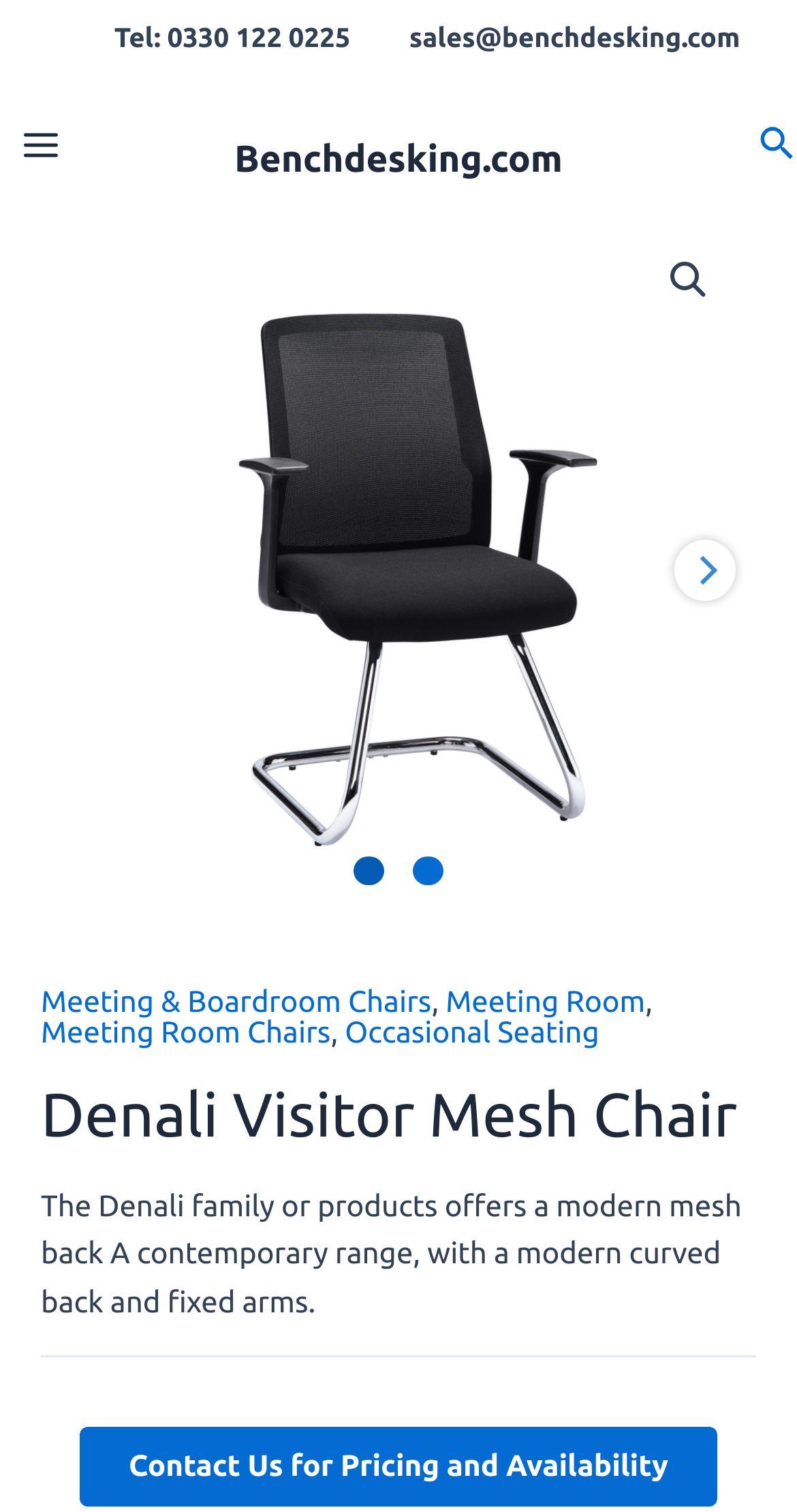What is the phone number for sales?
Provide an in-depth and detailed explanation in response to the question.

I found the phone number by looking at the top section of the webpage, where the contact information is usually displayed. The phone number is listed as 'Tel: 0330 122 0225' next to the email address.